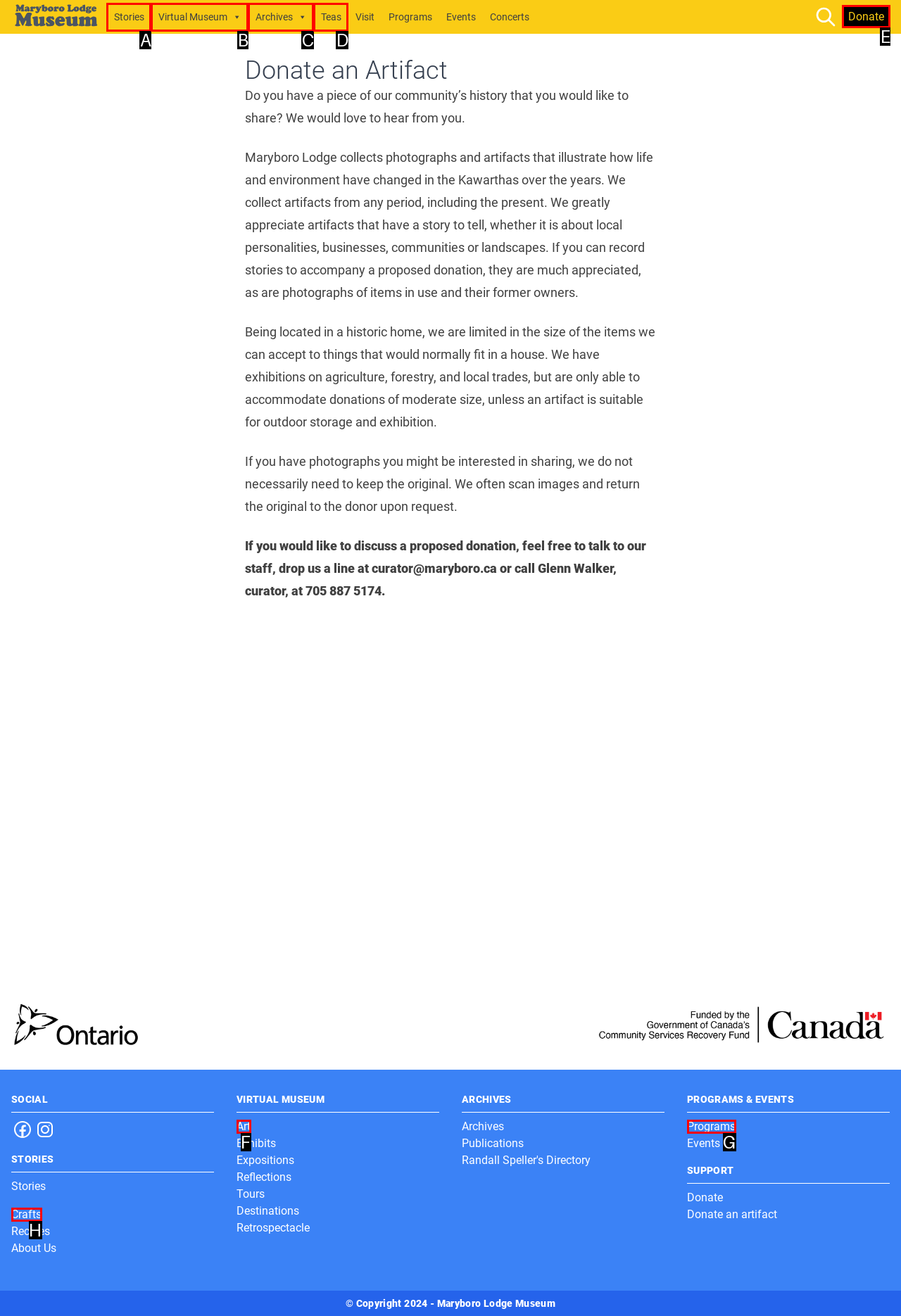Determine which letter corresponds to the UI element to click for this task: Donate an artifact
Respond with the letter from the available options.

E